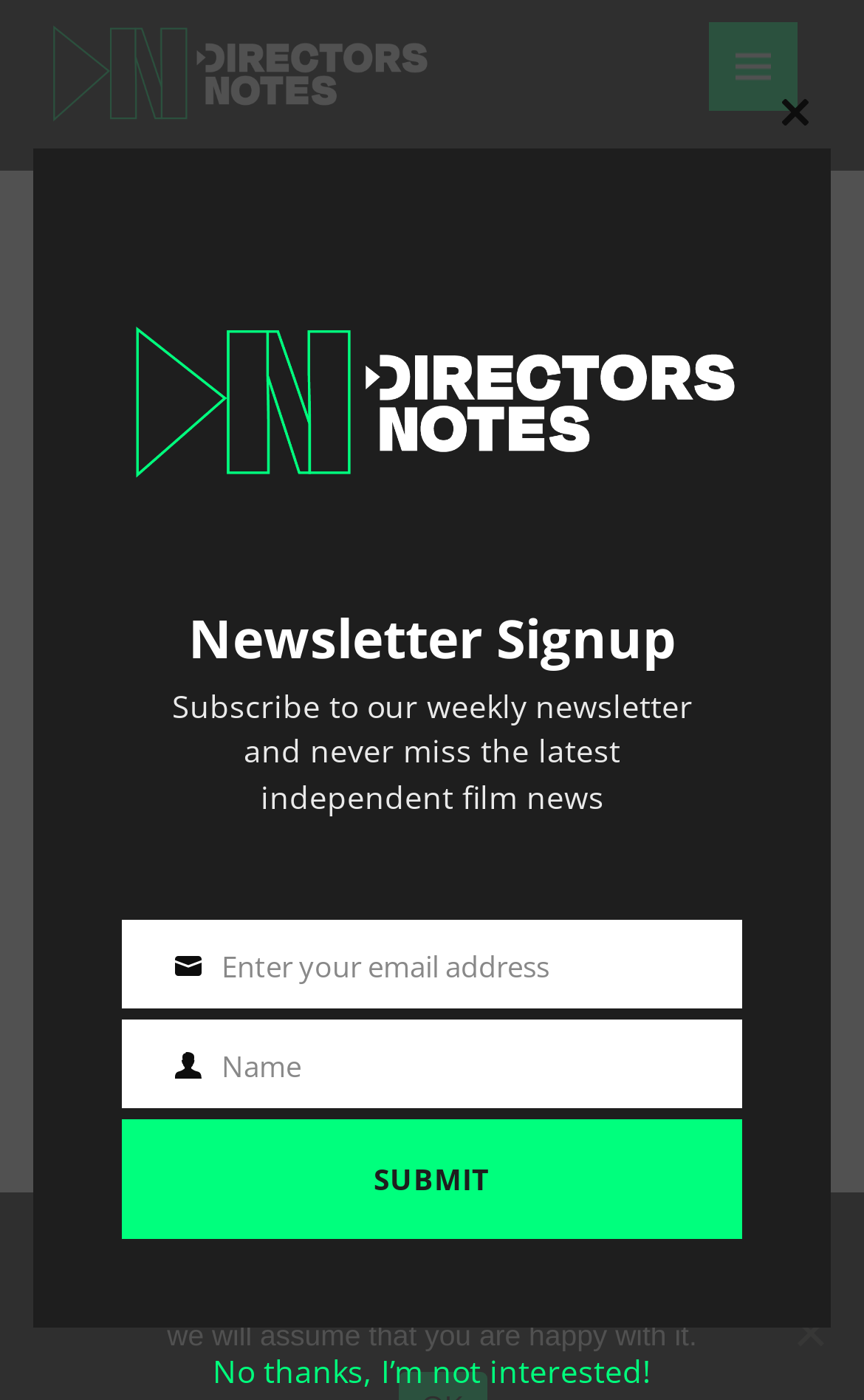Please specify the bounding box coordinates in the format (top-left x, top-left y, bottom-right x, bottom-right y), with values ranging from 0 to 1. Identify the bounding box for the UI component described as follows: MENU

[0.821, 0.016, 0.923, 0.079]